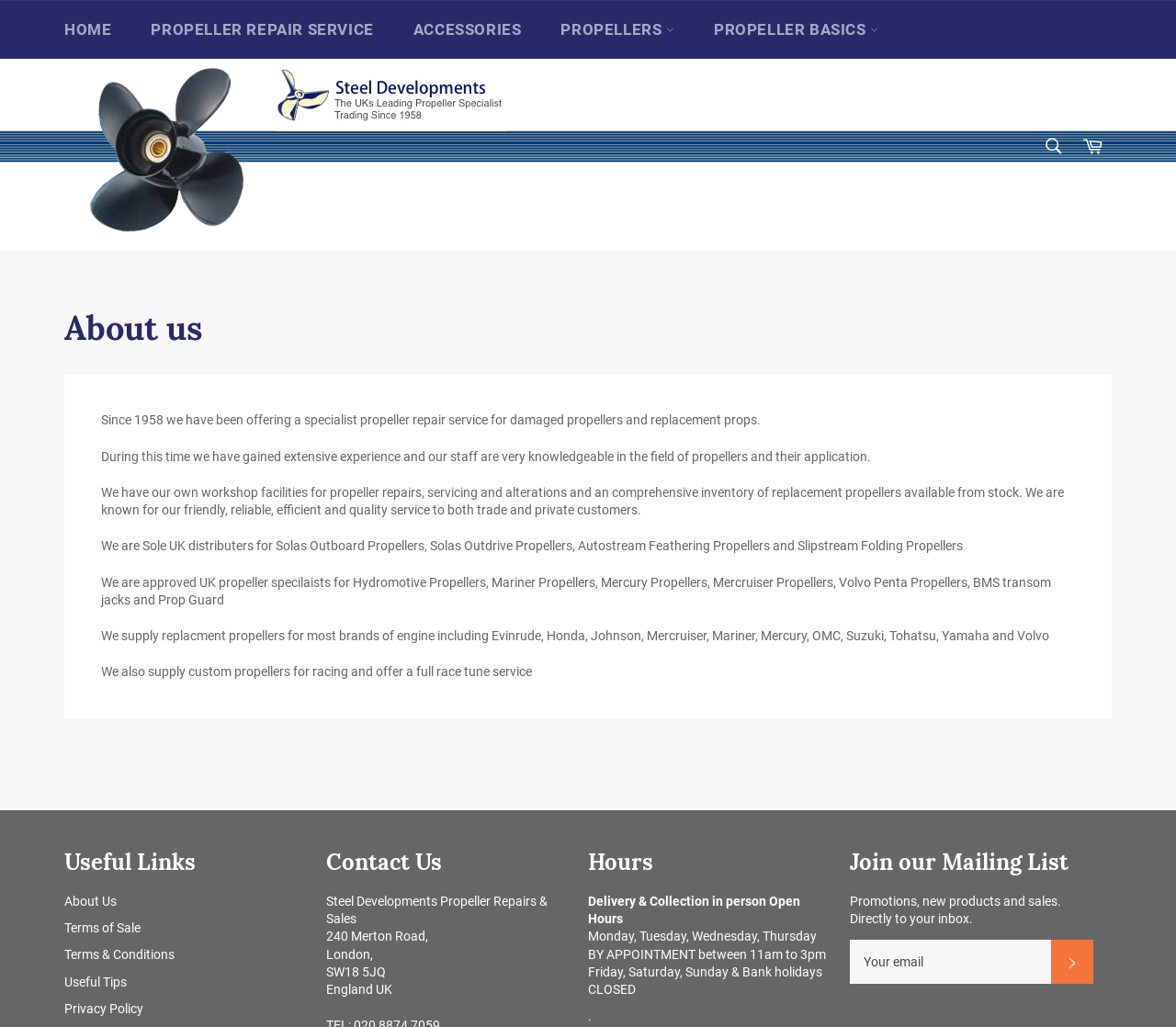What is the purpose of the search box?
Based on the image, respond with a single word or phrase.

To search the website